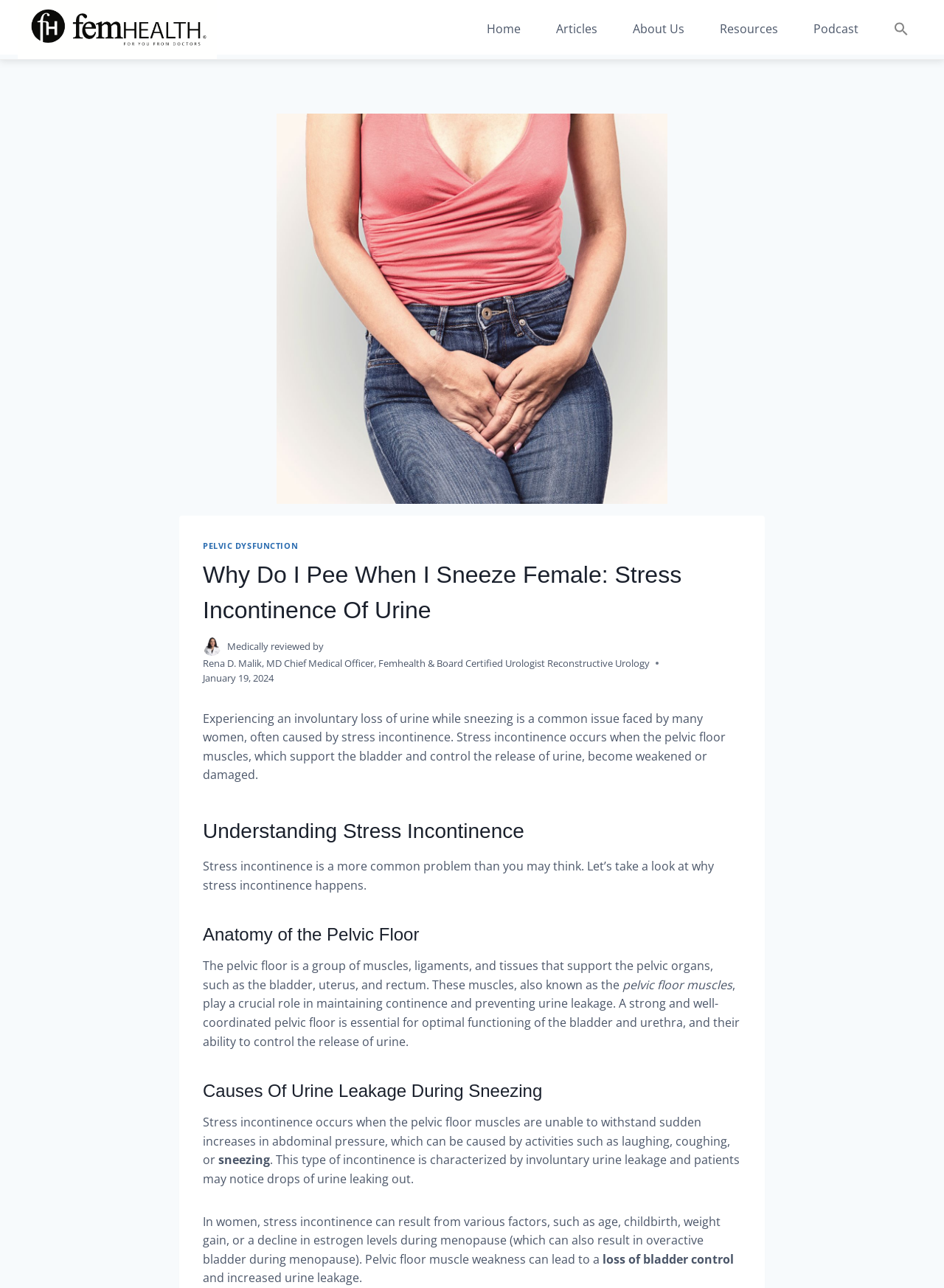Who is the author of the article?
Provide a comprehensive and detailed answer to the question.

The author of the article can be found in the section below the main heading, where it says 'Medically reviewed by' followed by the author's name, 'Rena D. Malik, MD Chief Medical Officer, Femhealth & Board Certified Urologist Reconstructive Urology'.